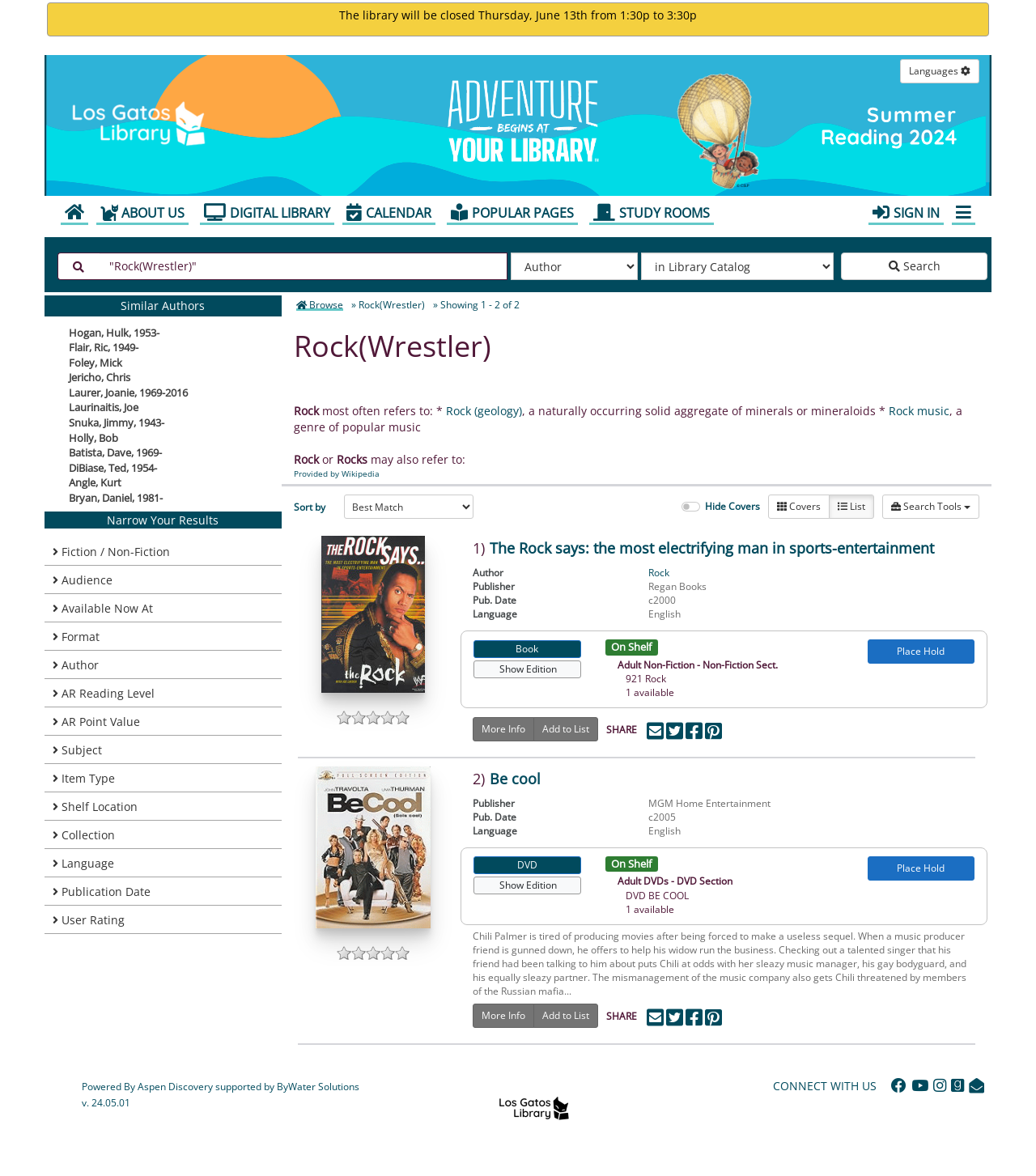Locate the bounding box of the UI element described in the following text: "Search Tools".

[0.852, 0.421, 0.945, 0.441]